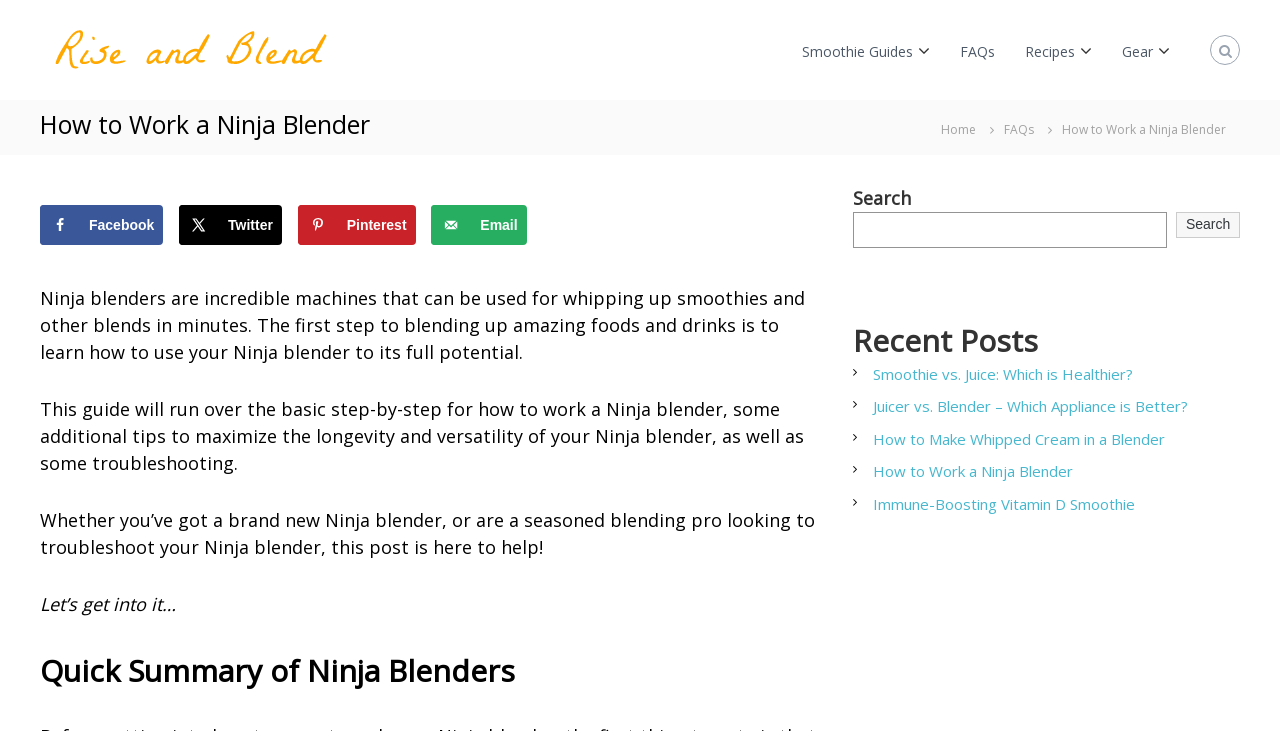Based on the provided description, "parent_node: Search name="s"", find the bounding box of the corresponding UI element in the screenshot.

[0.667, 0.29, 0.912, 0.339]